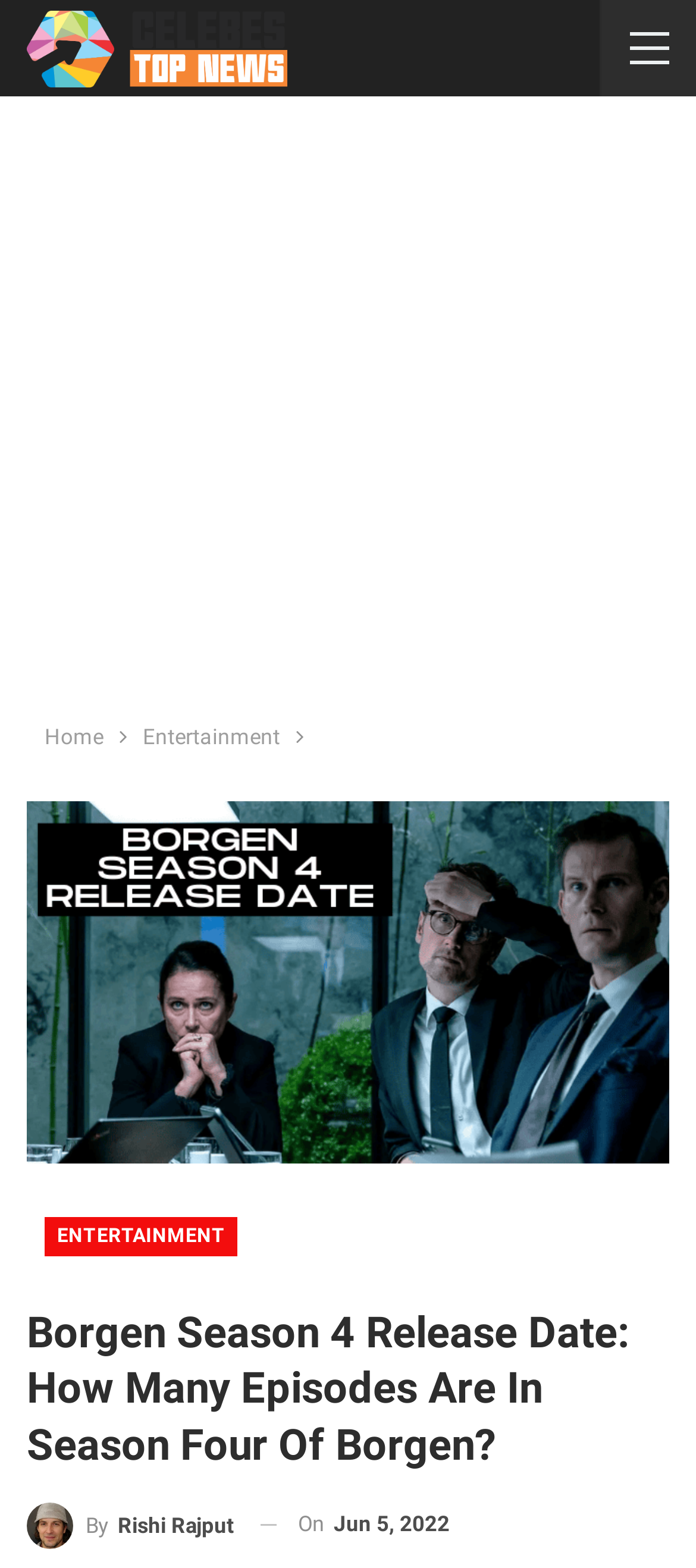Please determine the primary heading and provide its text.

Borgen Season 4 Release Date: How Many Episodes Are In Season Four Of Borgen?